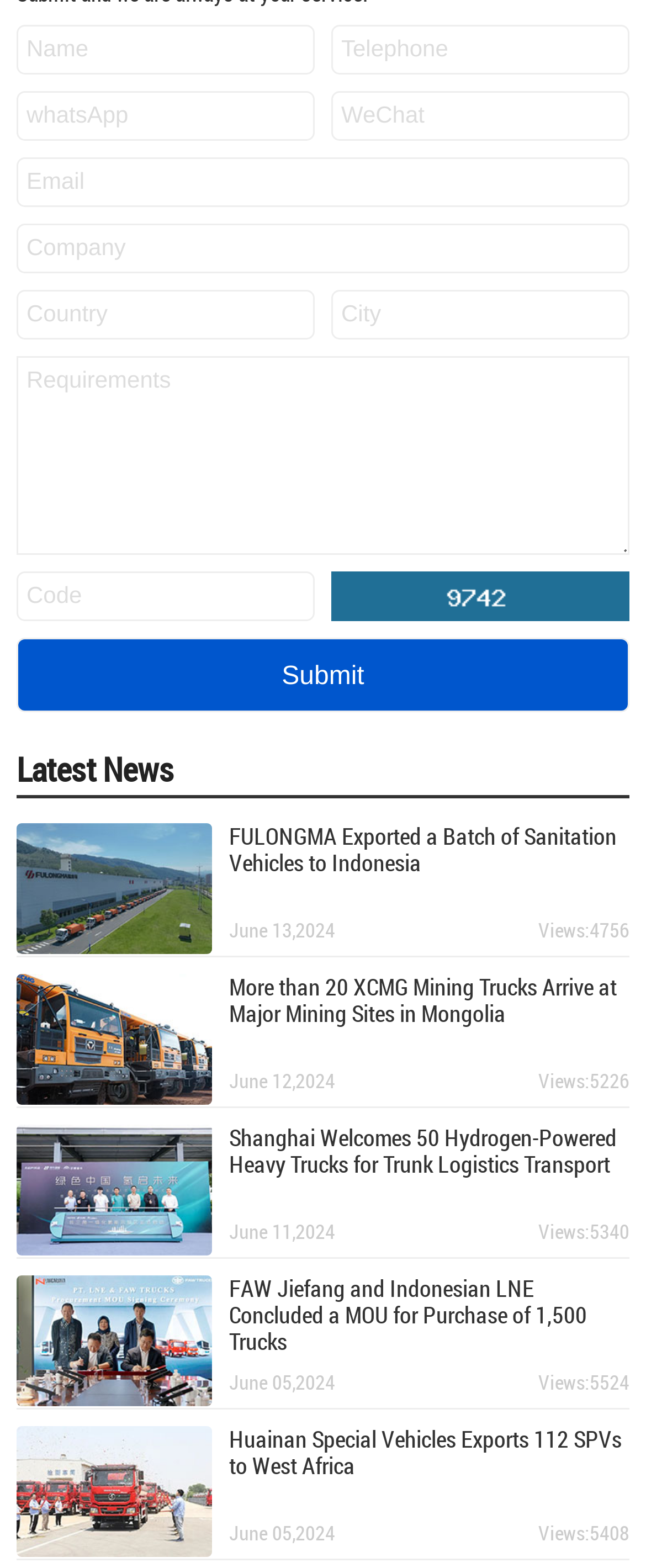Find and specify the bounding box coordinates that correspond to the clickable region for the instruction: "Click the submit button".

[0.026, 0.406, 0.974, 0.454]